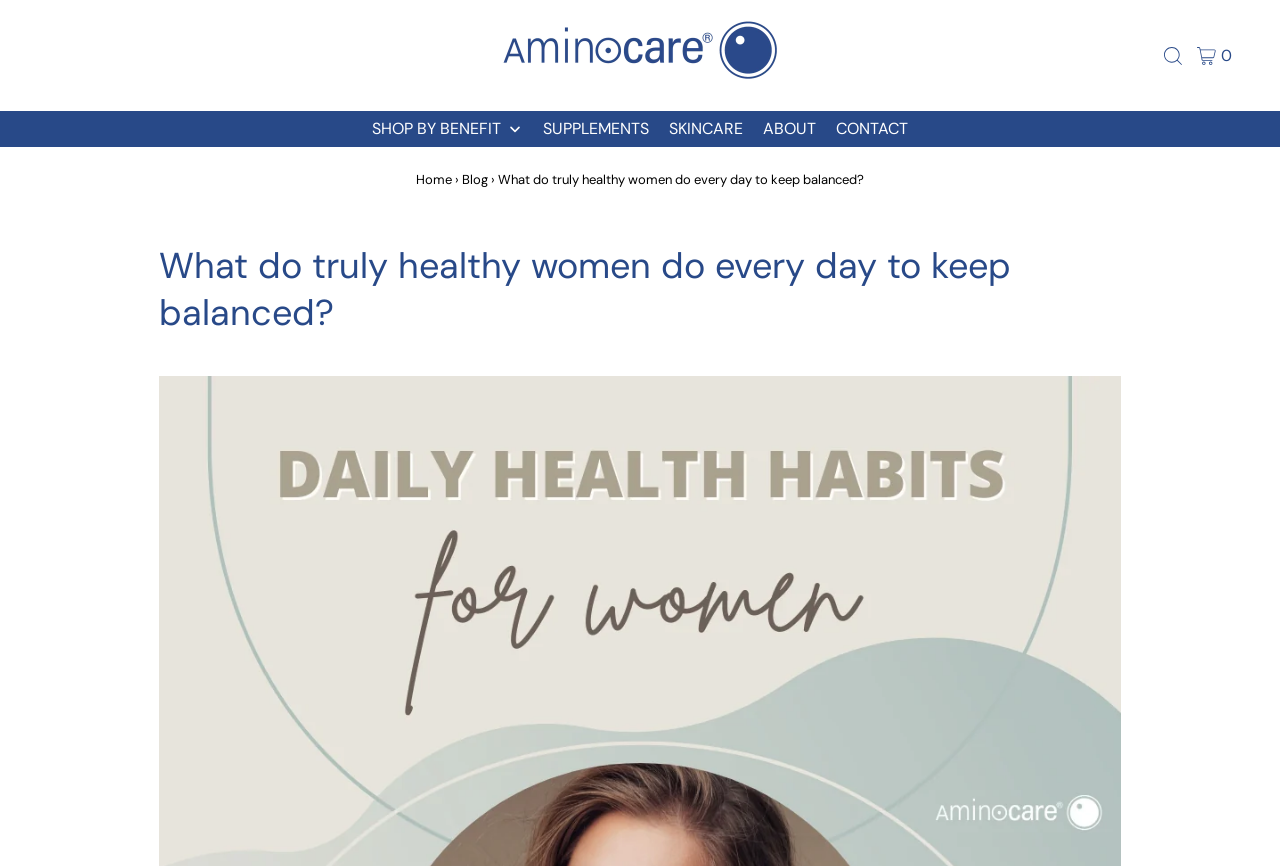Identify the bounding box coordinates for the UI element mentioned here: "alt="Aminocare® Products"". Provide the coordinates as four float values between 0 and 1, i.e., [left, top, right, bottom].

[0.39, 0.051, 0.61, 0.105]